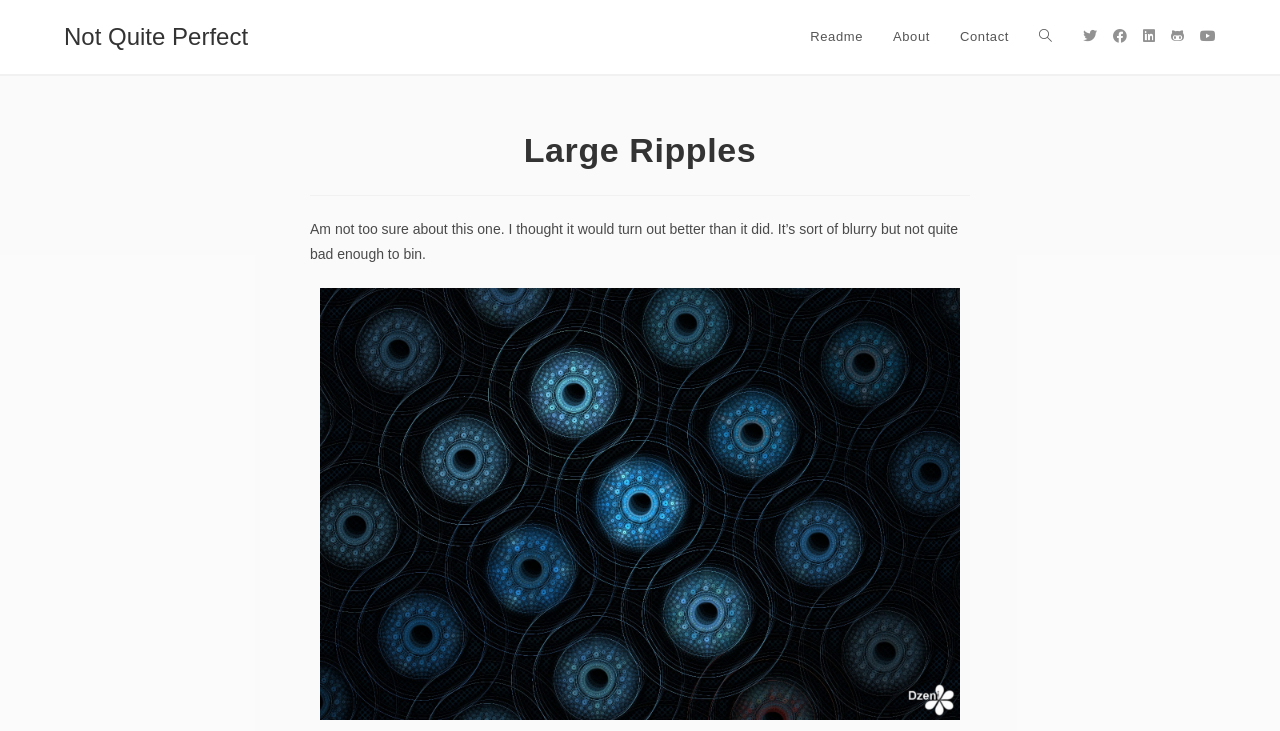Please answer the following question using a single word or phrase: 
What is the purpose of the 'Toggle website search' link?

To search the website